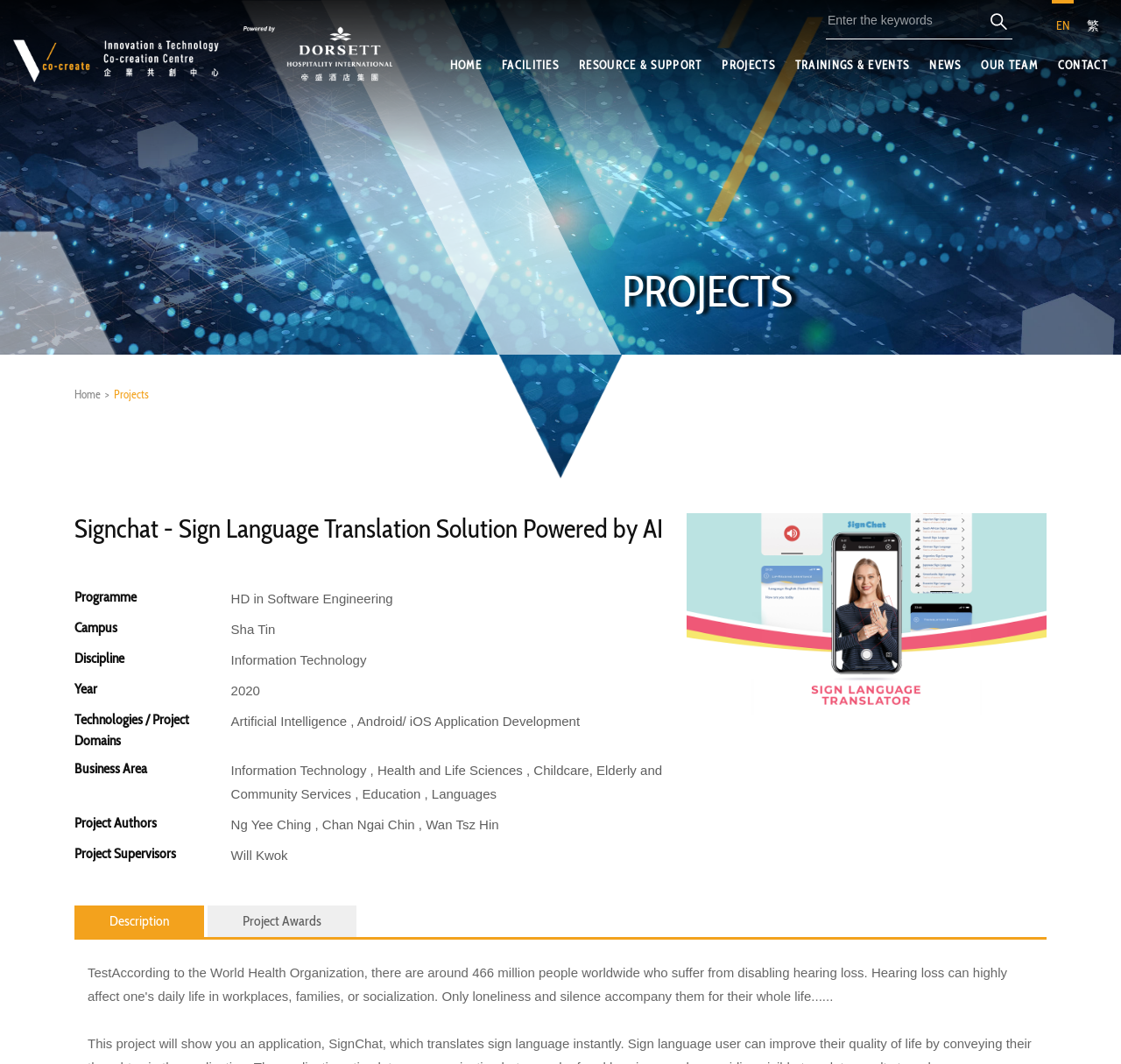Based on the image, give a detailed response to the question: What is the name of the project?

I found the answer by looking at the StaticText element with the text 'Signchat - Sign Language Translation Solution Powered by AI' at coordinates [0.066, 0.481, 0.591, 0.512]. This text is likely to be the name of the project.